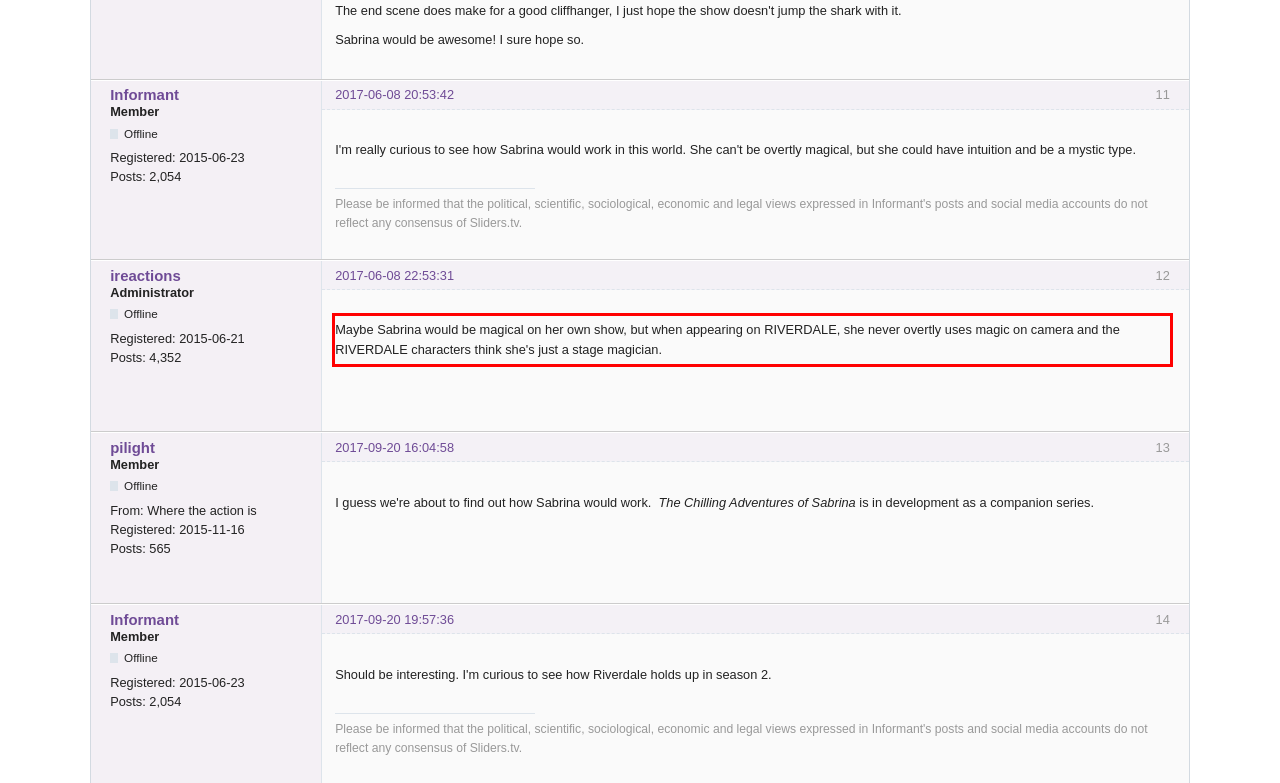Identify and extract the text within the red rectangle in the screenshot of the webpage.

Maybe Sabrina would be magical on her own show, but when appearing on RIVERDALE, she never overtly uses magic on camera and the RIVERDALE characters think she's just a stage magician.